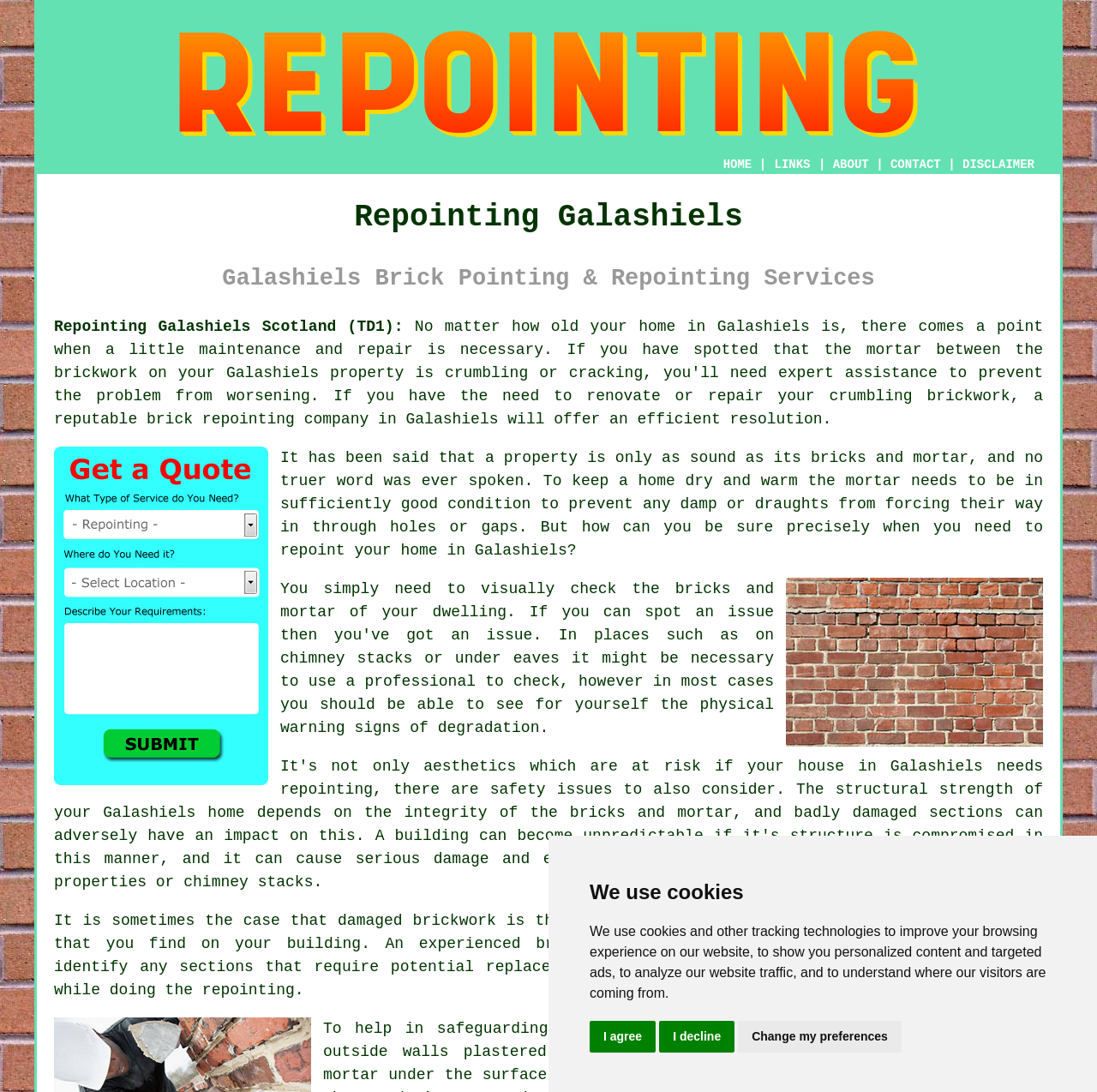Locate the UI element that matches the description Change my preferences in the webpage screenshot. Return the bounding box coordinates in the format (top-left x, top-left y, bottom-right x, bottom-right y), with values ranging from 0 to 1.

[0.673, 0.935, 0.822, 0.964]